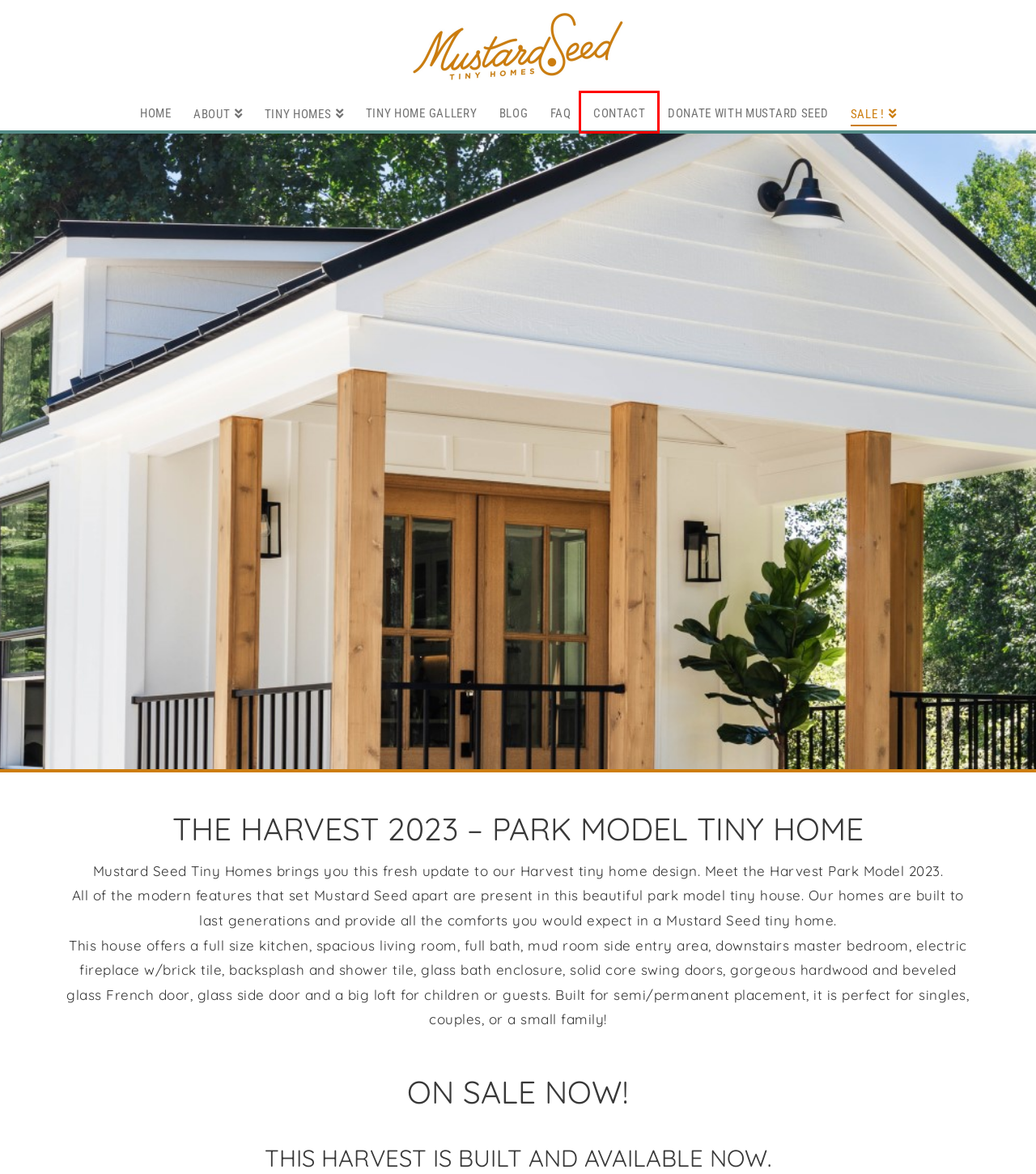Inspect the screenshot of a webpage with a red rectangle bounding box. Identify the webpage description that best corresponds to the new webpage after clicking the element inside the bounding box. Here are the candidates:
A. ABOUT MUSTARD SEED TINY HOMES - Mustard Seed Tiny Homes
B. Mustard Seed Gallery - Mustard Seed Tiny Homes
C. DONATE WITH MUSTARD SEED - Mustard Seed Tiny Homes
D. CONTACT - Mustard Seed Tiny Homes
E. Mustard Seed Tiny Homes - Premium Tiny House Builder in Georgia
F. Mustard Seed Blog - Mustard Seed Tiny Homes
G. Mustard Seed Tiny House Models - Mustard Seed Tiny Homes
H. FAQ - Mustard Seed Tiny Homes

D